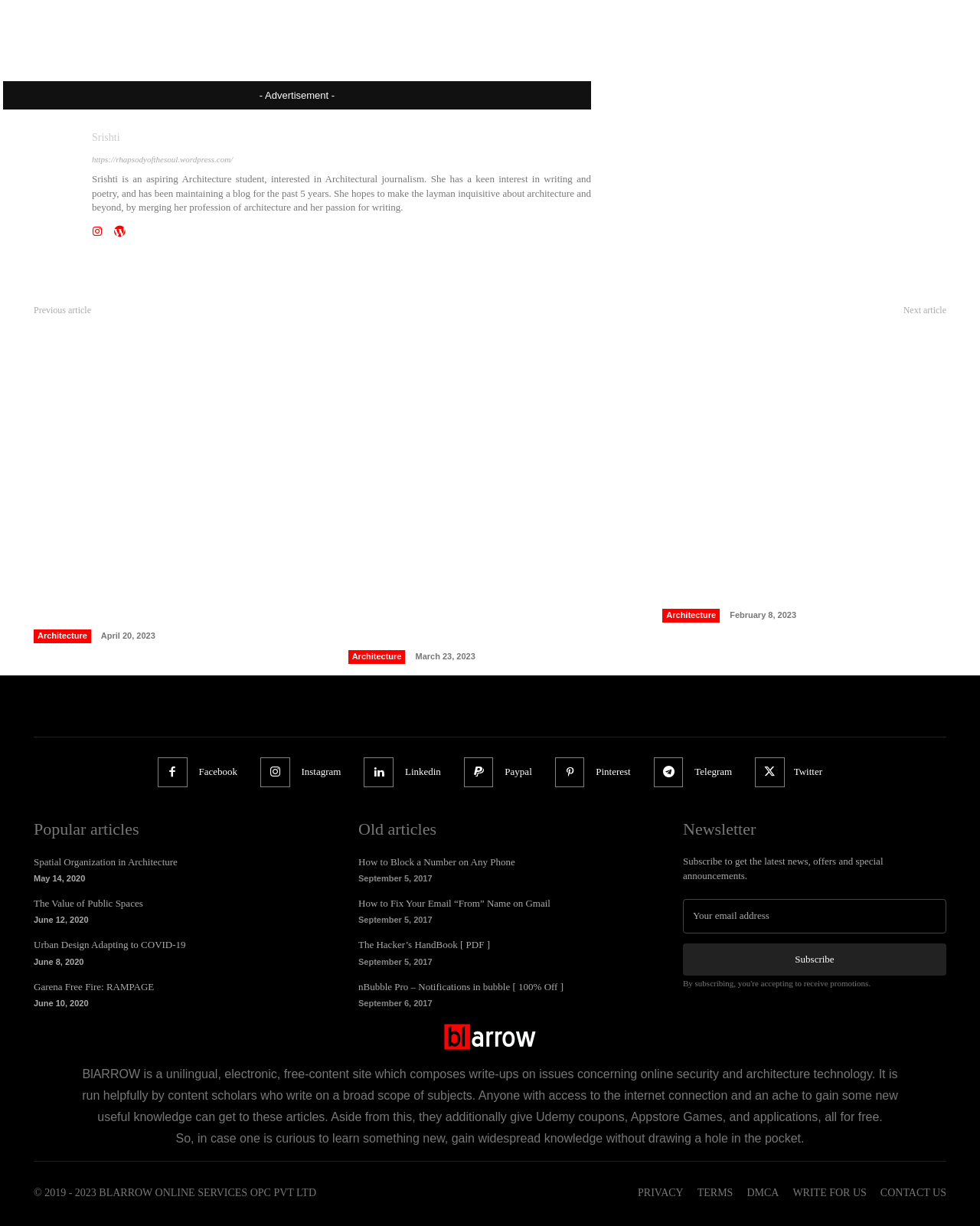Determine the bounding box coordinates of the UI element described by: "The Value of Public Spaces".

[0.034, 0.733, 0.146, 0.742]